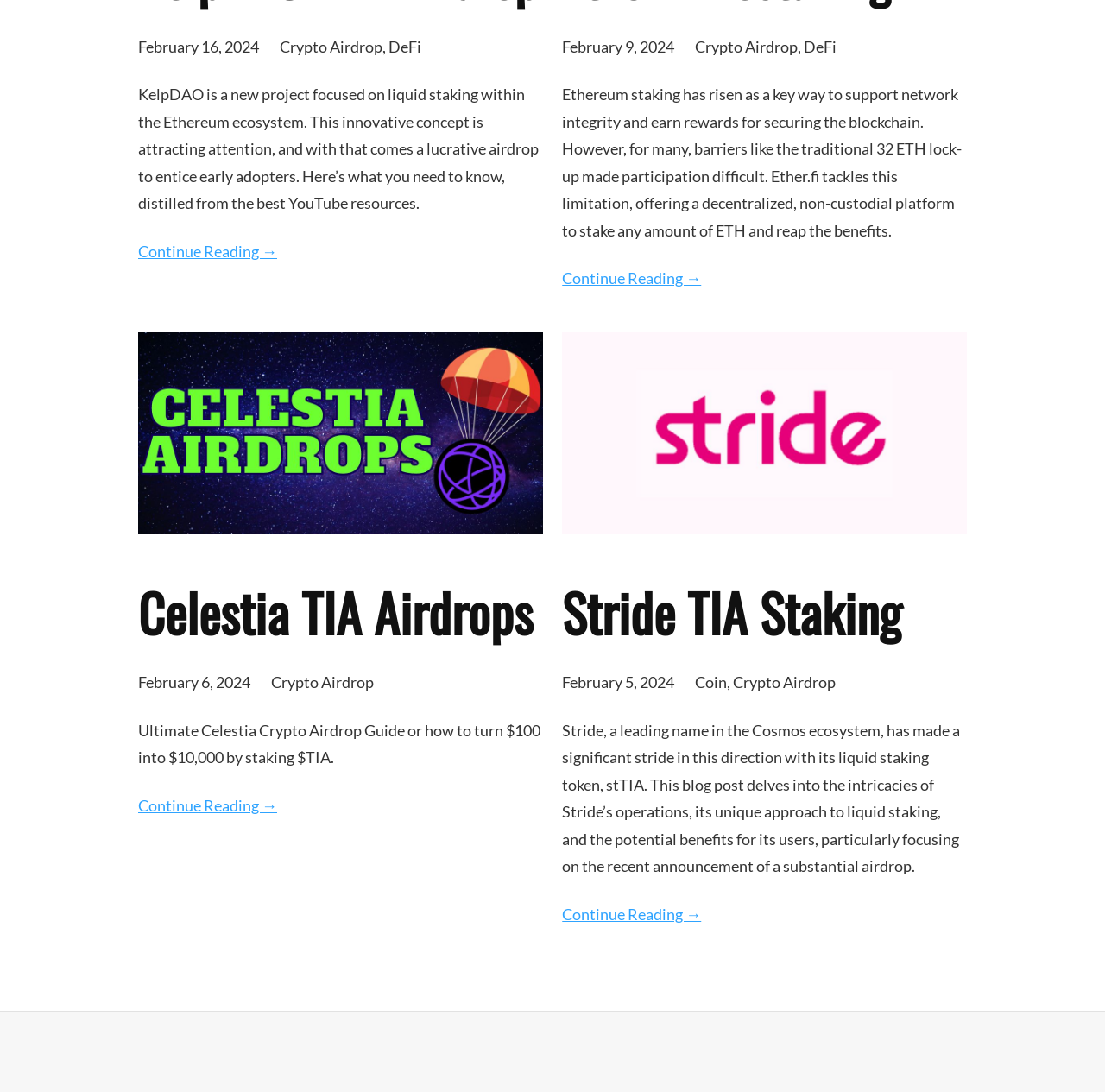Find the bounding box coordinates of the UI element according to this description: "DeFi".

[0.352, 0.034, 0.381, 0.051]